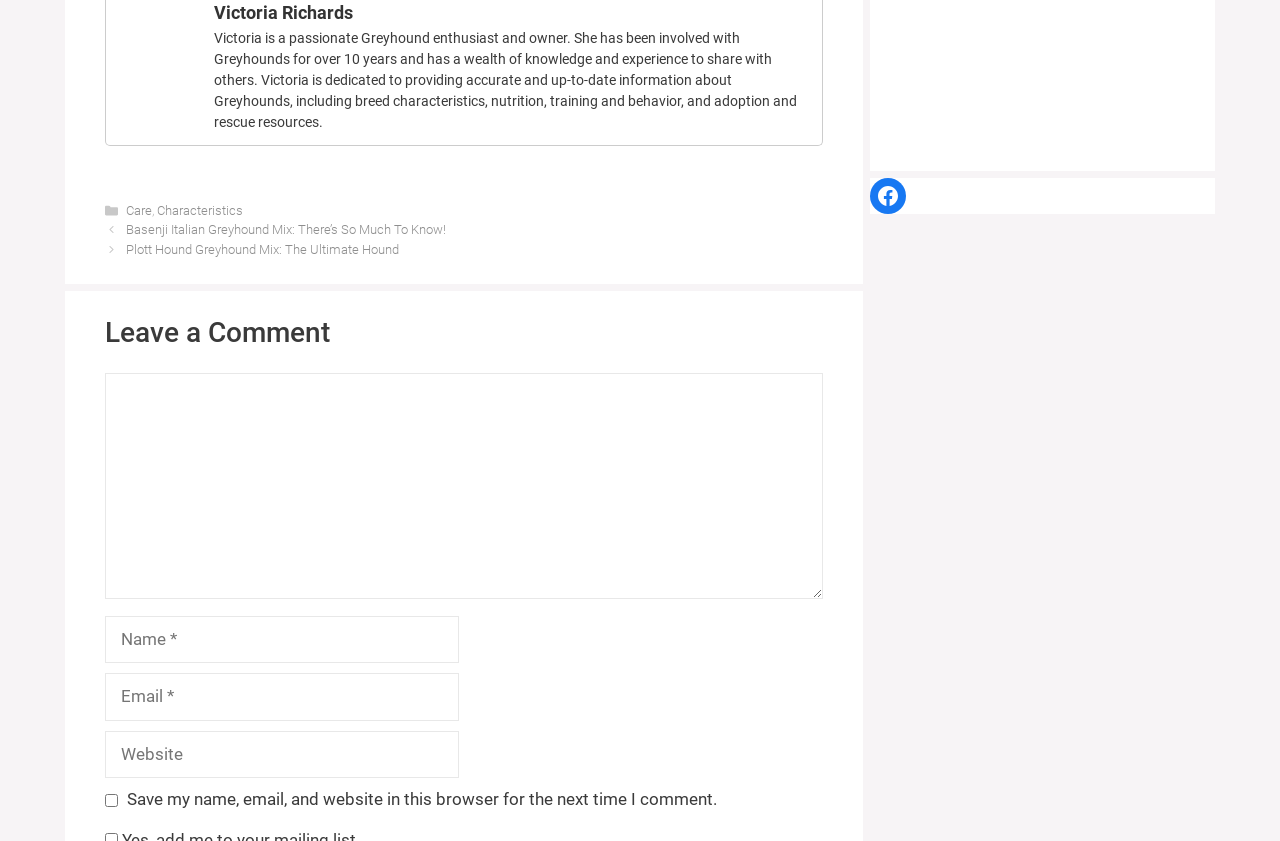Specify the bounding box coordinates of the region I need to click to perform the following instruction: "browse News". The coordinates must be four float numbers in the range of 0 to 1, i.e., [left, top, right, bottom].

None